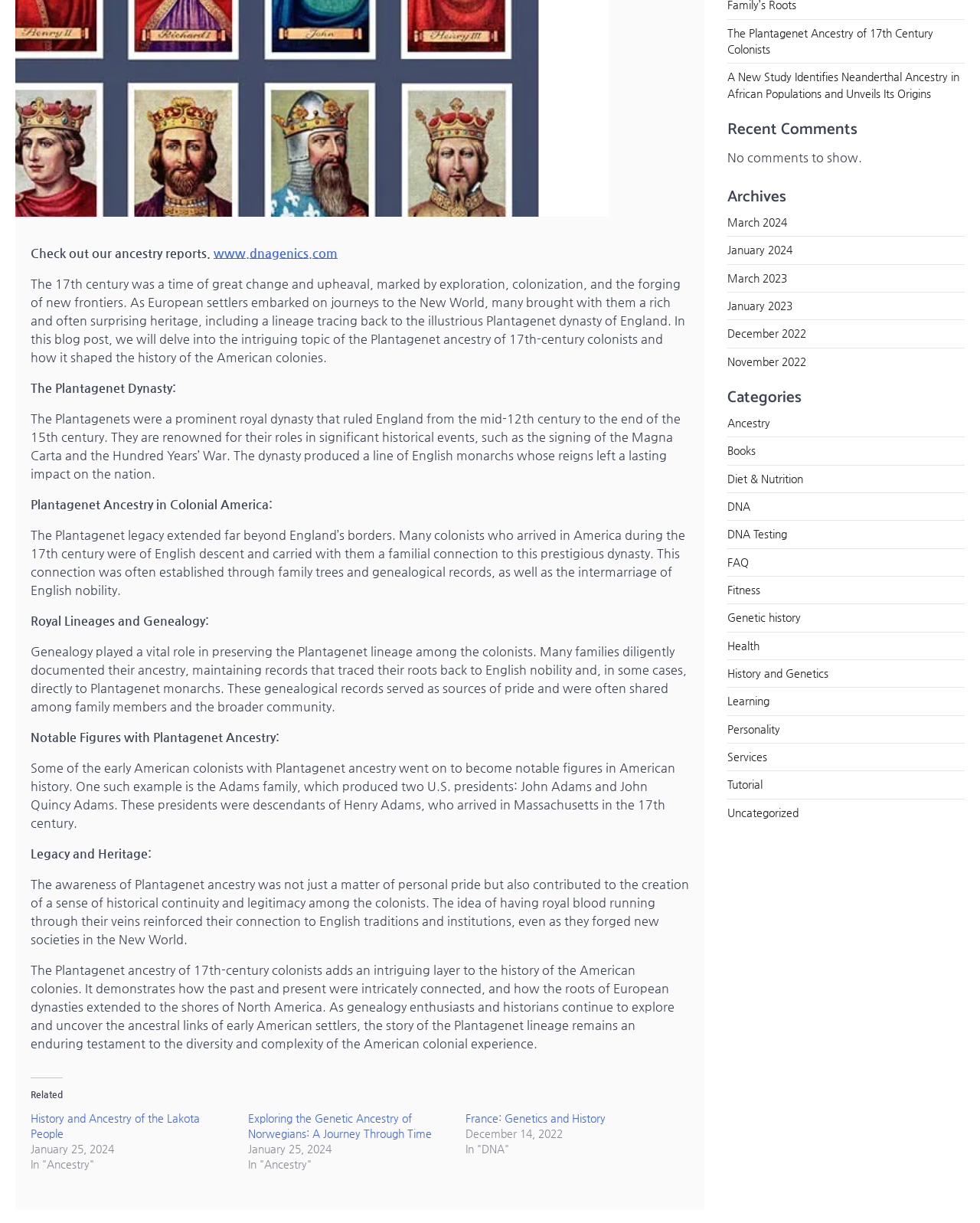Identify the bounding box of the UI element described as follows: "France: Genetics and History". Provide the coordinates as four float numbers in the range of 0 to 1 [left, top, right, bottom].

[0.475, 0.909, 0.618, 0.919]